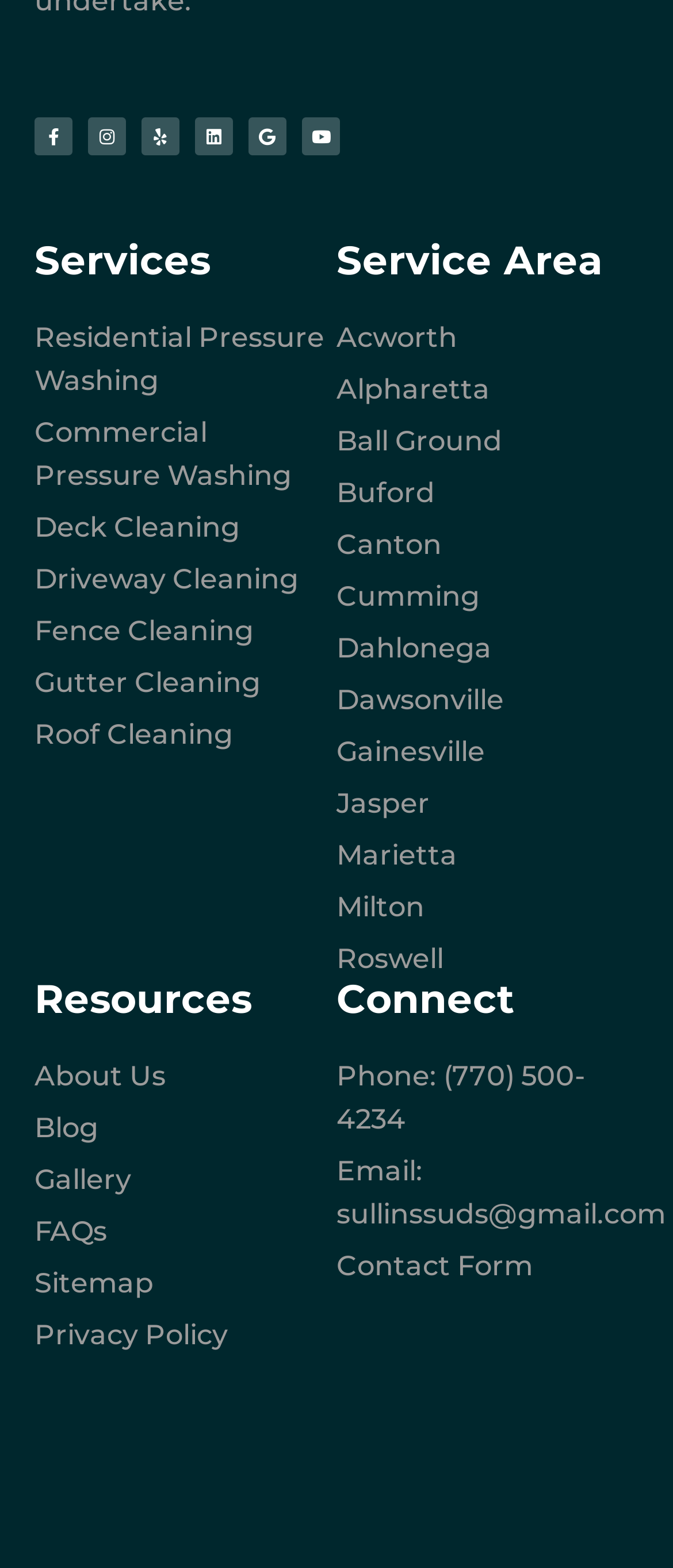Locate the bounding box coordinates of the clickable region to complete the following instruction: "Check services in Acworth."

[0.5, 0.202, 0.949, 0.229]